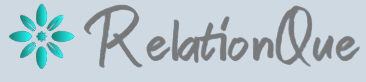Convey a rich and detailed description of the image.

The image features the logo of "RelationQue," characterized by a stylized floral design that complements the elegant typography of the brand name. The logo blends a vibrant turquoise color for the flower-like symbol with a smooth, gray script for the word "RelationQue," conveying a sense of creativity and connection. This logo is prominently situated within a light blue background, enhancing its aesthetically pleasing appearance. The design embodies the essence of the brand, likely associated with themes of relationships and networks, emphasizing a fresh and inviting approach to its audience.